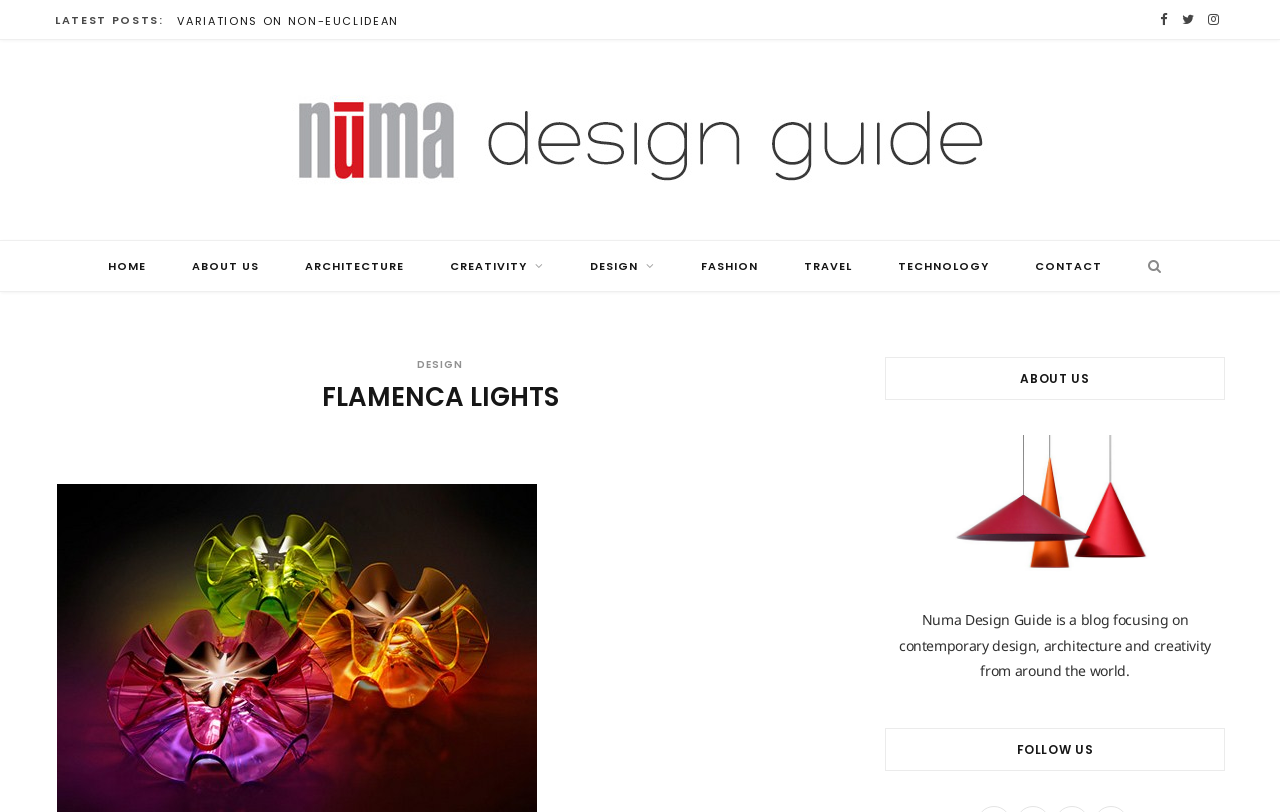What are the categories of posts on this blog?
Using the visual information, respond with a single word or phrase.

HOME, ABOUT US, ARCHITECTURE, etc.